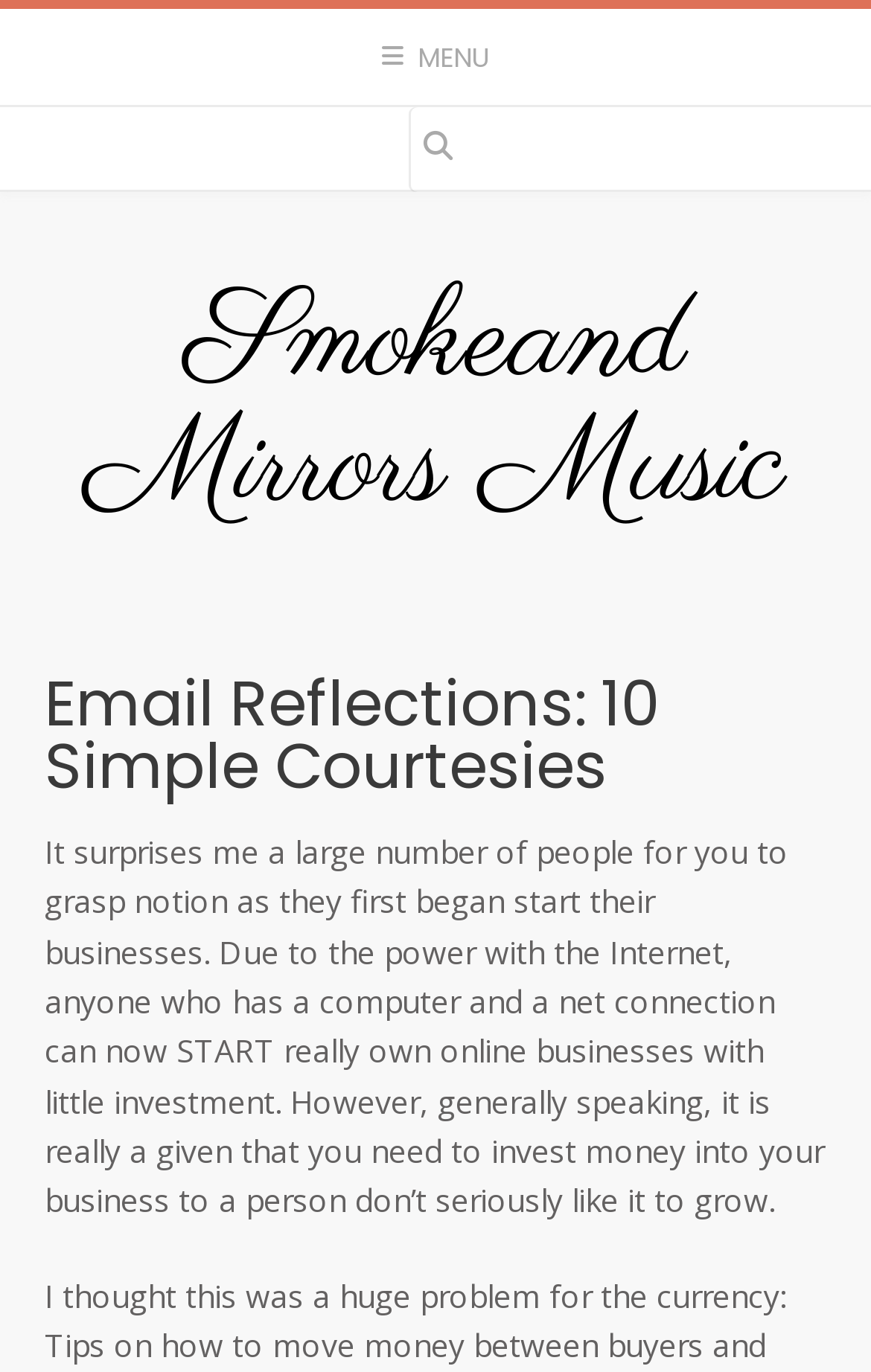Specify the bounding box coordinates (top-left x, top-left y, bottom-right x, bottom-right y) of the UI element in the screenshot that matches this description: menu

[0.0, 0.007, 1.0, 0.078]